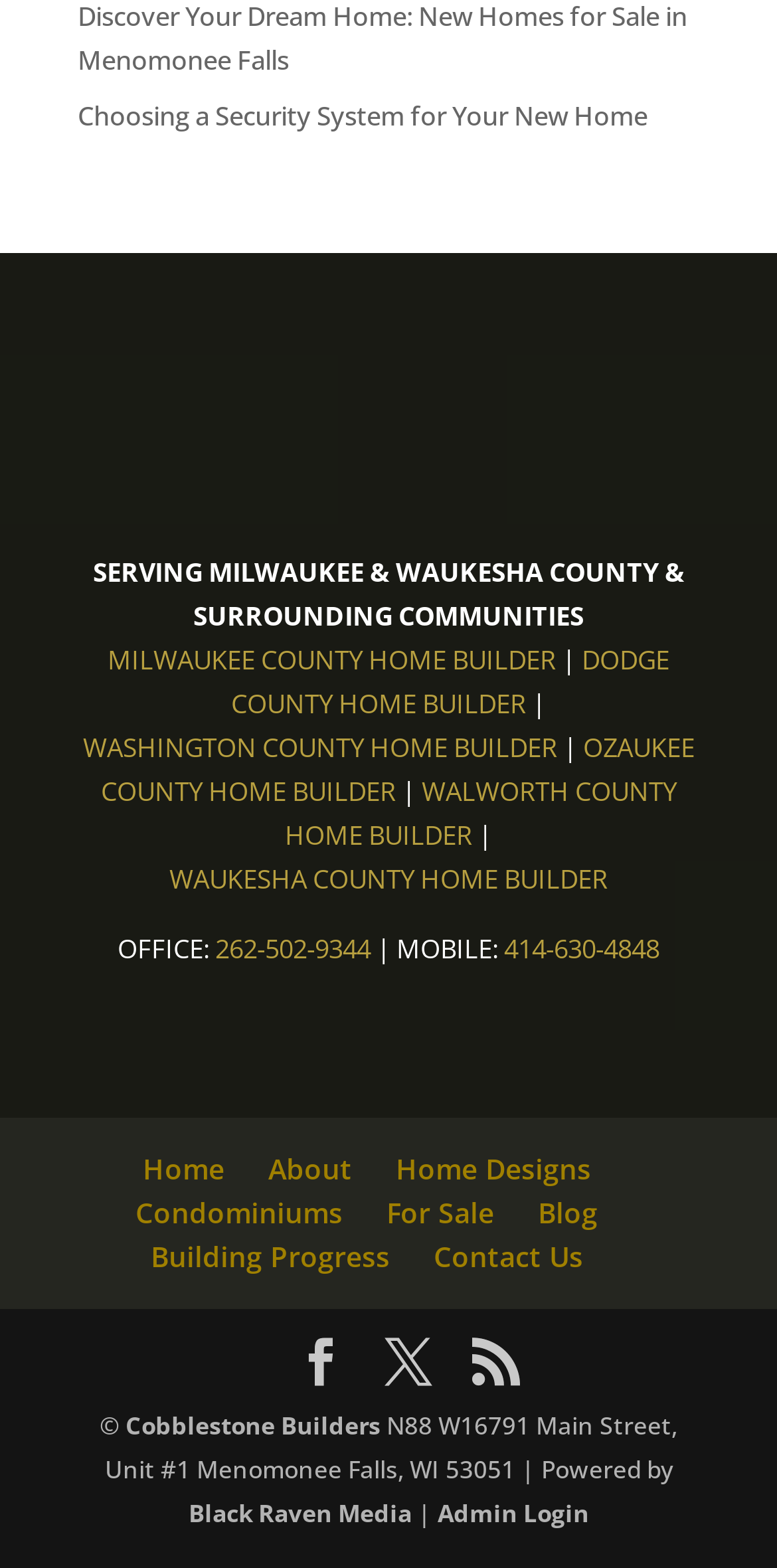What is the website powered by?
Provide a fully detailed and comprehensive answer to the question.

I found the information in the footer section, where it says 'Powered by Black Raven Media'.